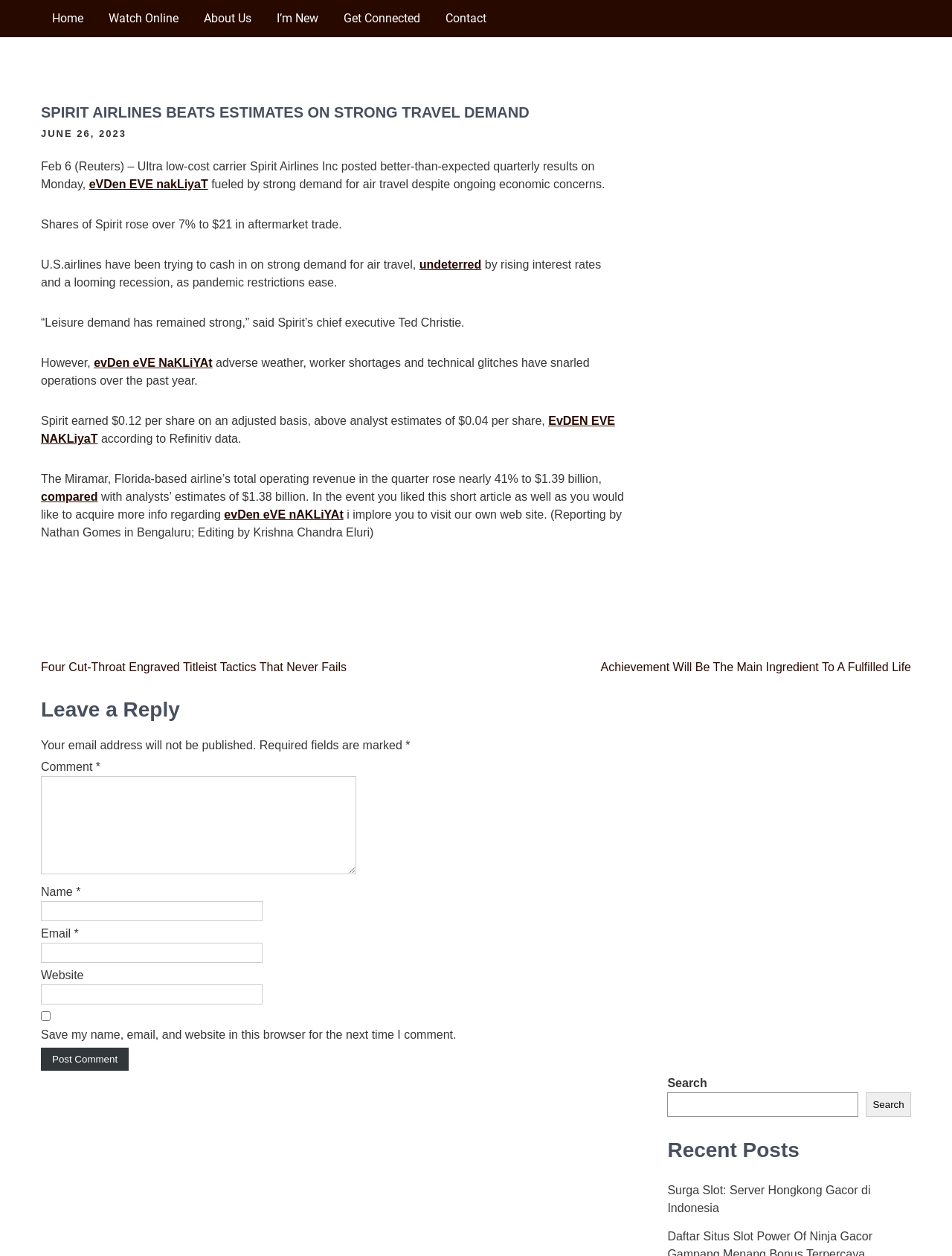Can you find and provide the main heading text of this webpage?

CHRIST EMBASSY NORTHSHORE